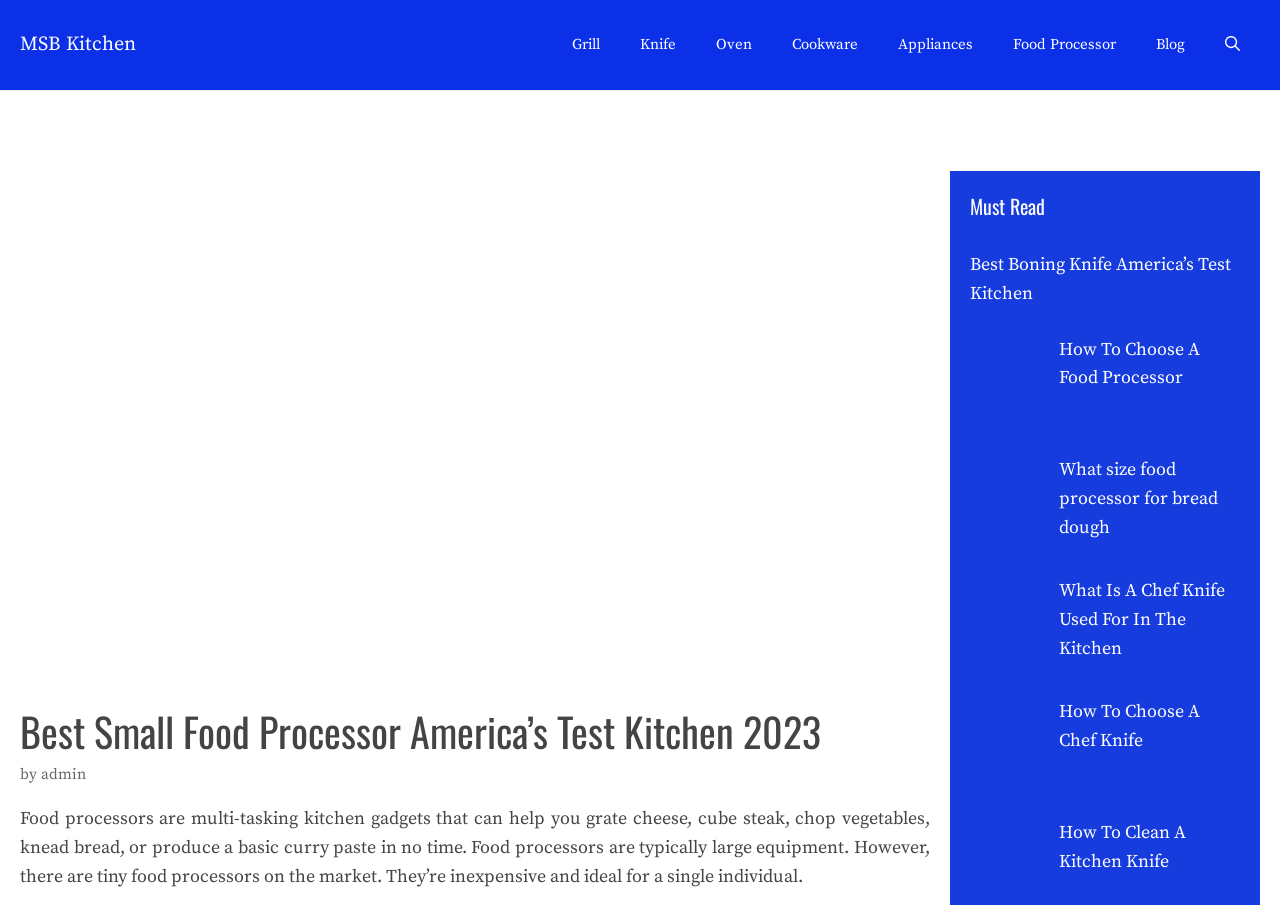Can you pinpoint the bounding box coordinates for the clickable element required for this instruction: "Open the 'MSB Kitchen' site"? The coordinates should be four float numbers between 0 and 1, i.e., [left, top, right, bottom].

[0.016, 0.035, 0.106, 0.063]